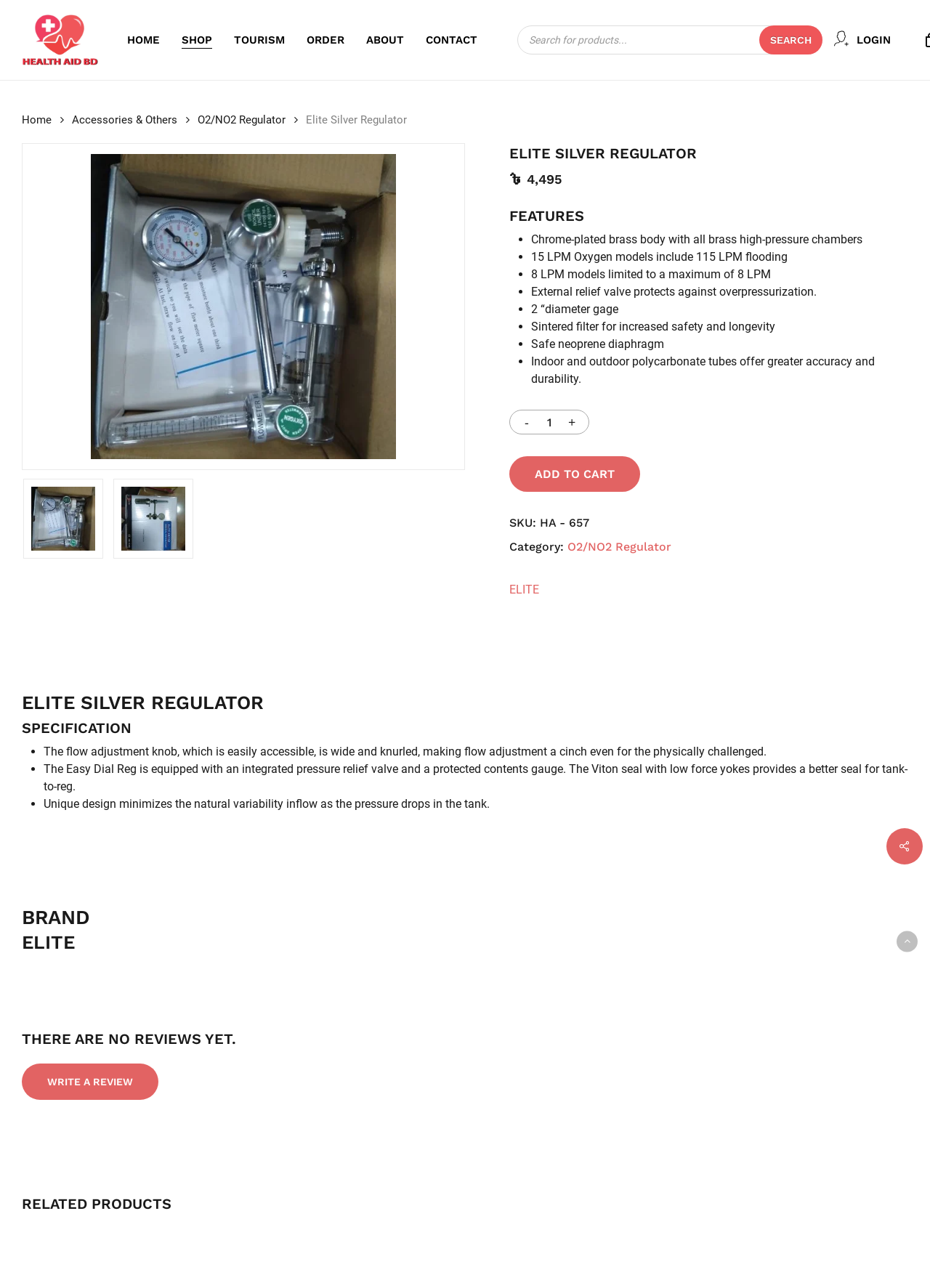Specify the bounding box coordinates for the region that must be clicked to perform the given instruction: "Search for products".

[0.556, 0.02, 0.884, 0.042]